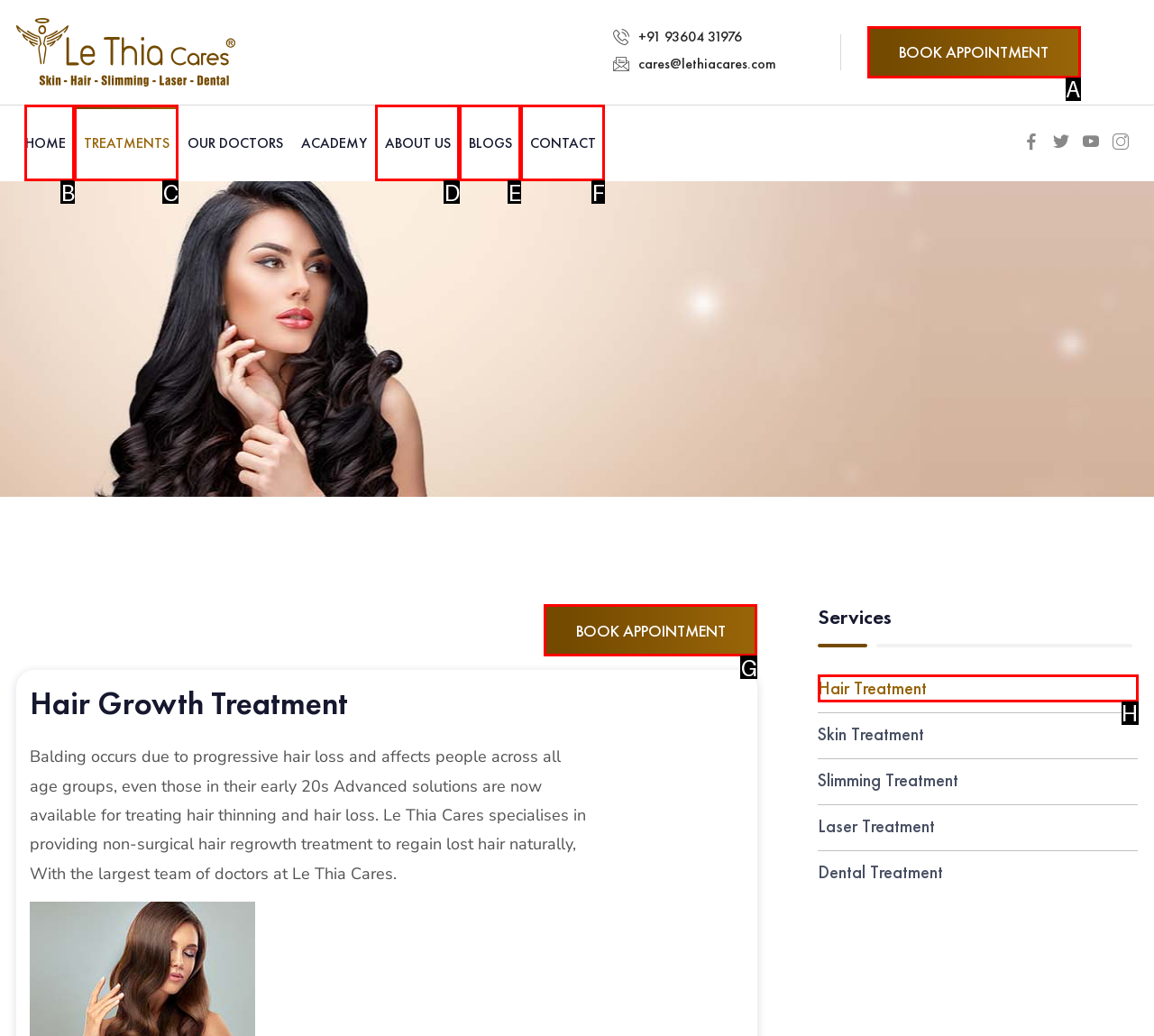Tell me the letter of the UI element I should click to accomplish the task: Click the BOOK APPOINTMENT button based on the choices provided in the screenshot.

A